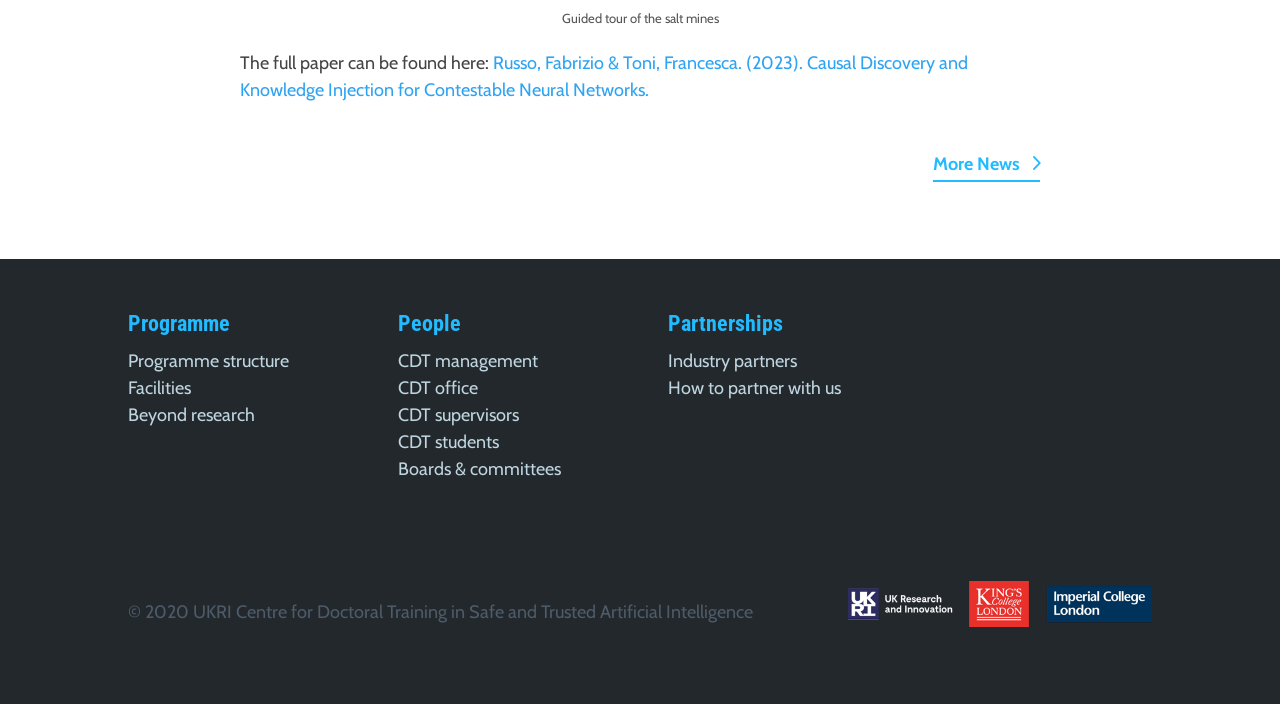What is the copyright year of the webpage?
Refer to the image and answer the question using a single word or phrase.

2020